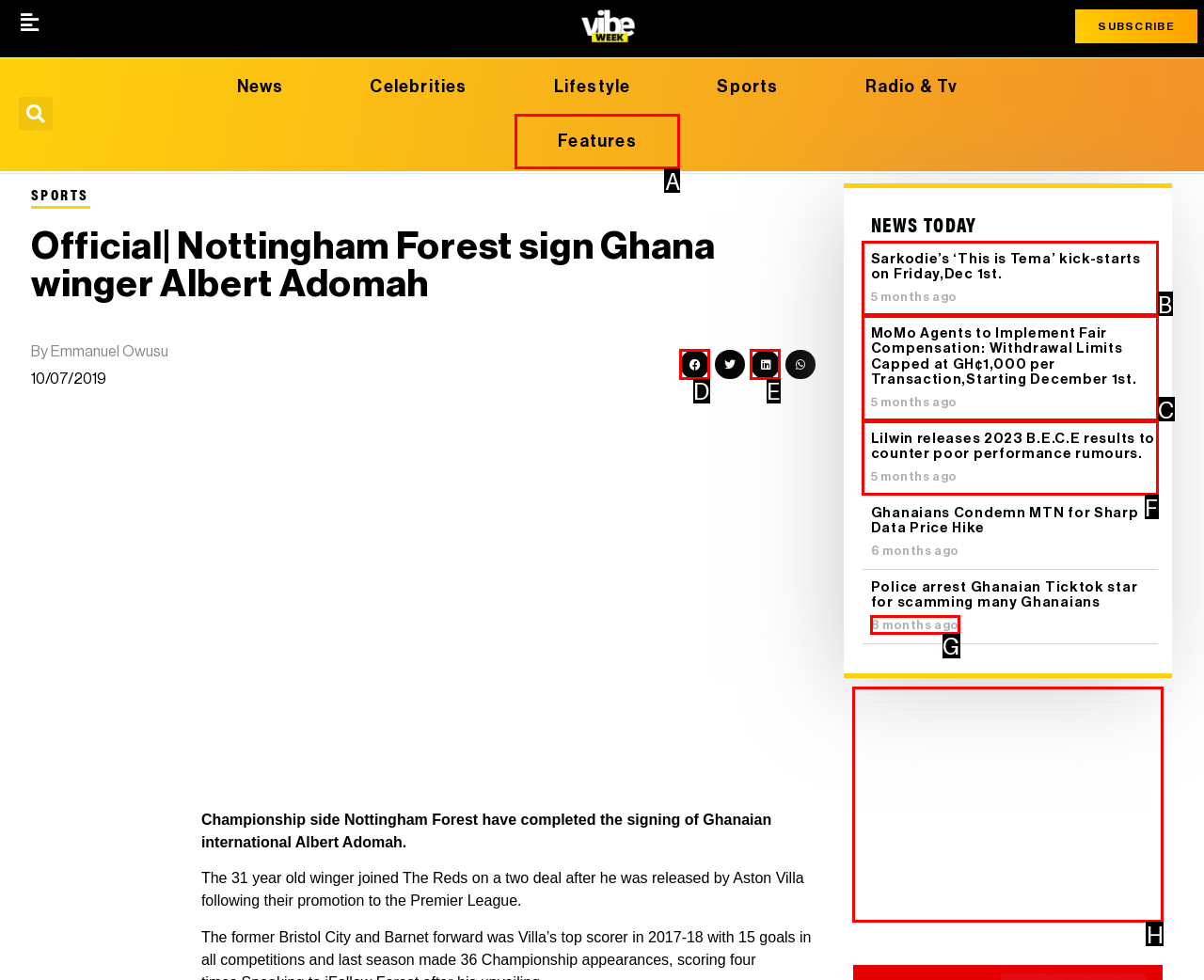Find the HTML element that matches the description: aria-label="Share on linkedin". Answer using the letter of the best match from the available choices.

E